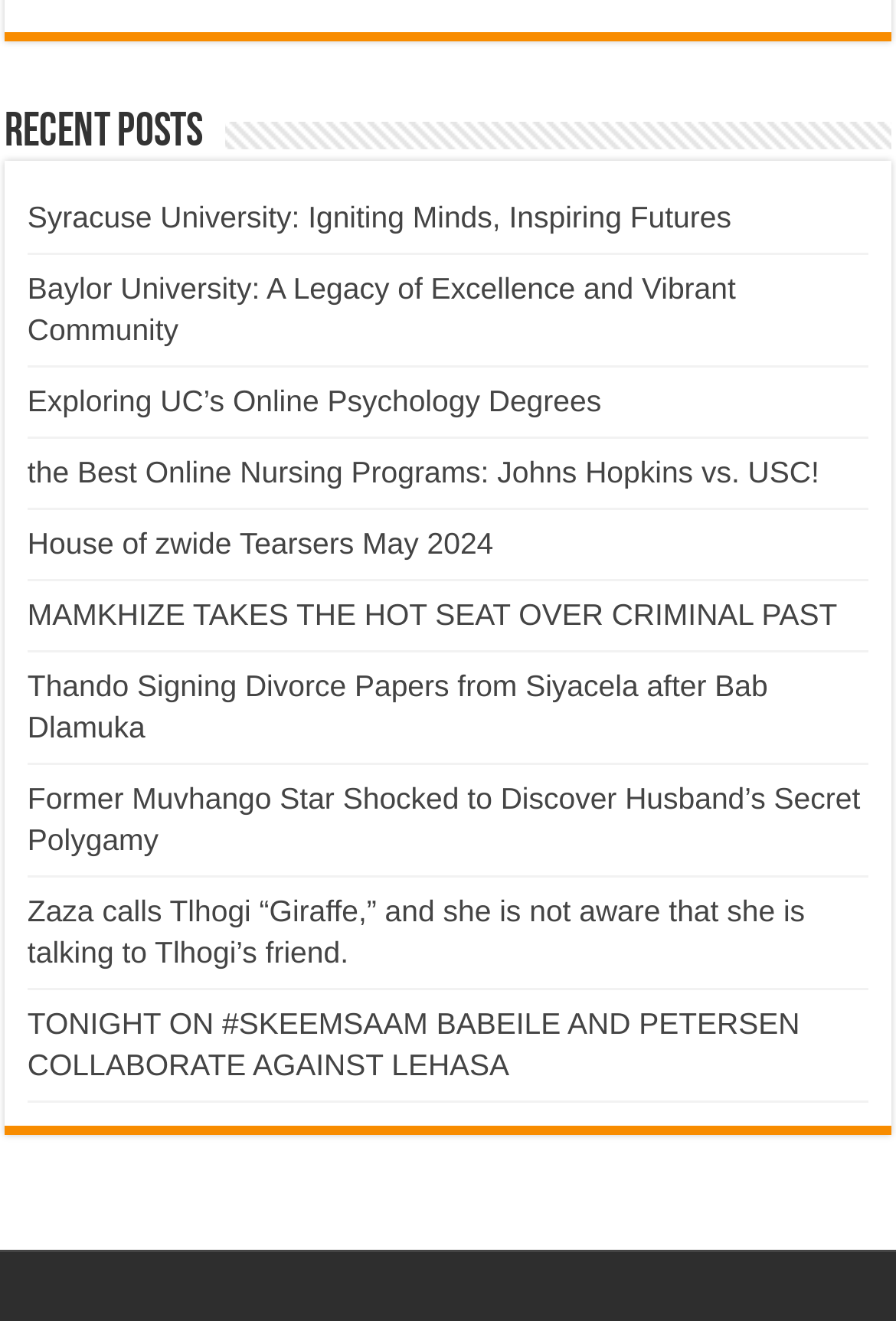Specify the bounding box coordinates of the area that needs to be clicked to achieve the following instruction: "Read about MAMKHIZE TAKES THE HOT SEAT OVER CRIMINAL PAST".

[0.031, 0.452, 0.935, 0.478]